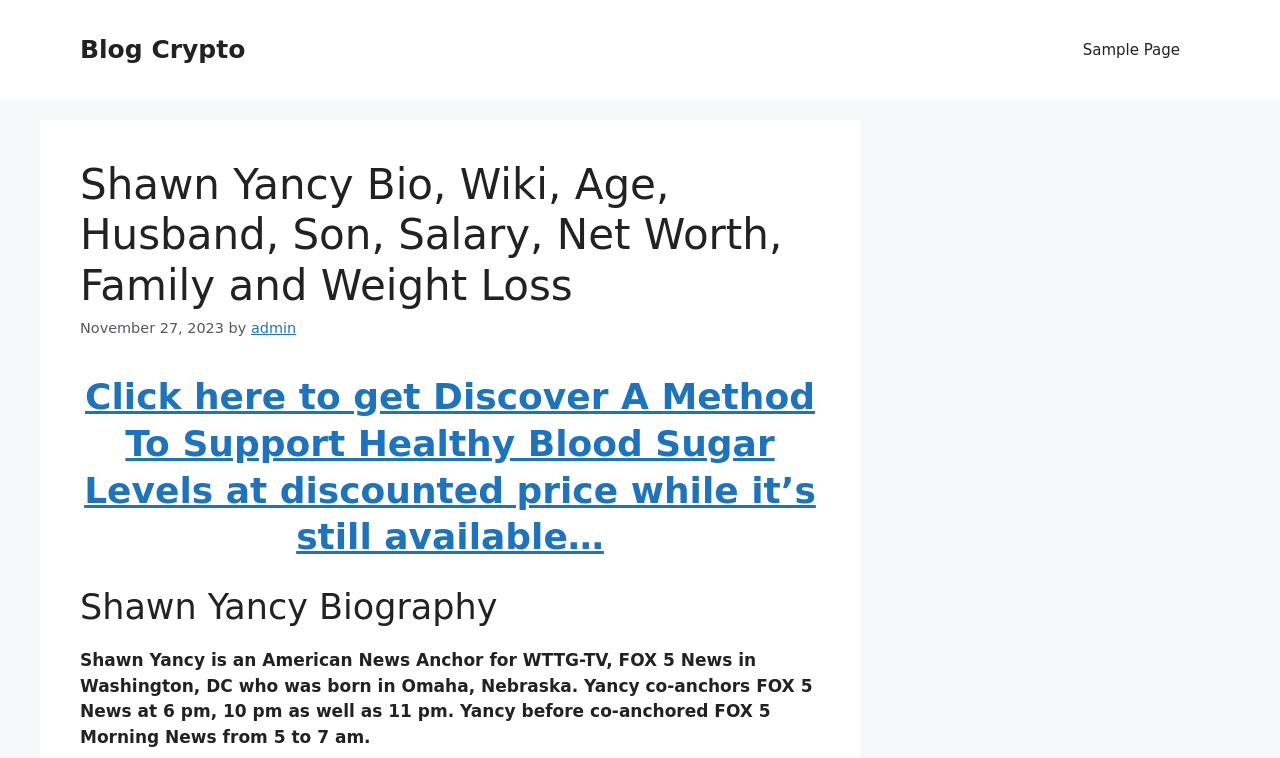Identify the bounding box of the UI element that matches this description: "admin".

[0.196, 0.423, 0.231, 0.444]